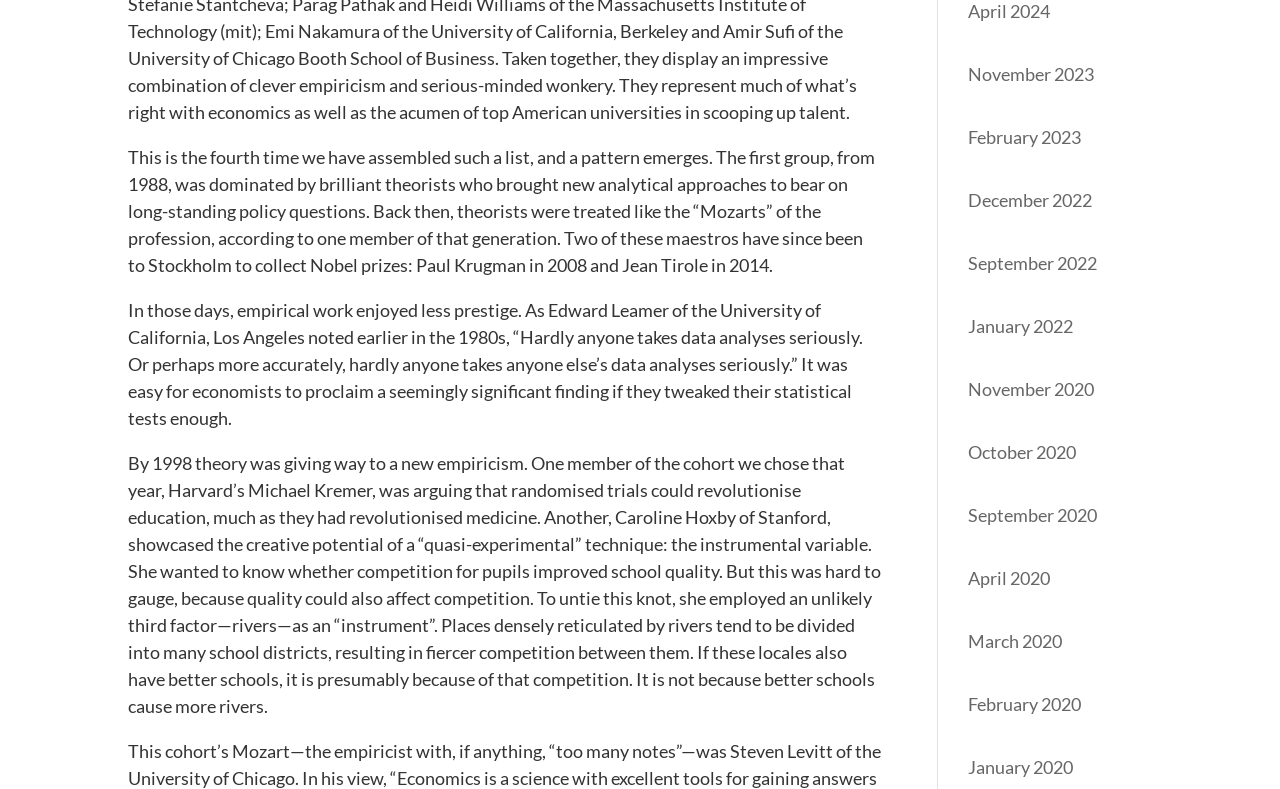Provide a one-word or short-phrase response to the question:
What is the format of the dates in the links?

Month Year